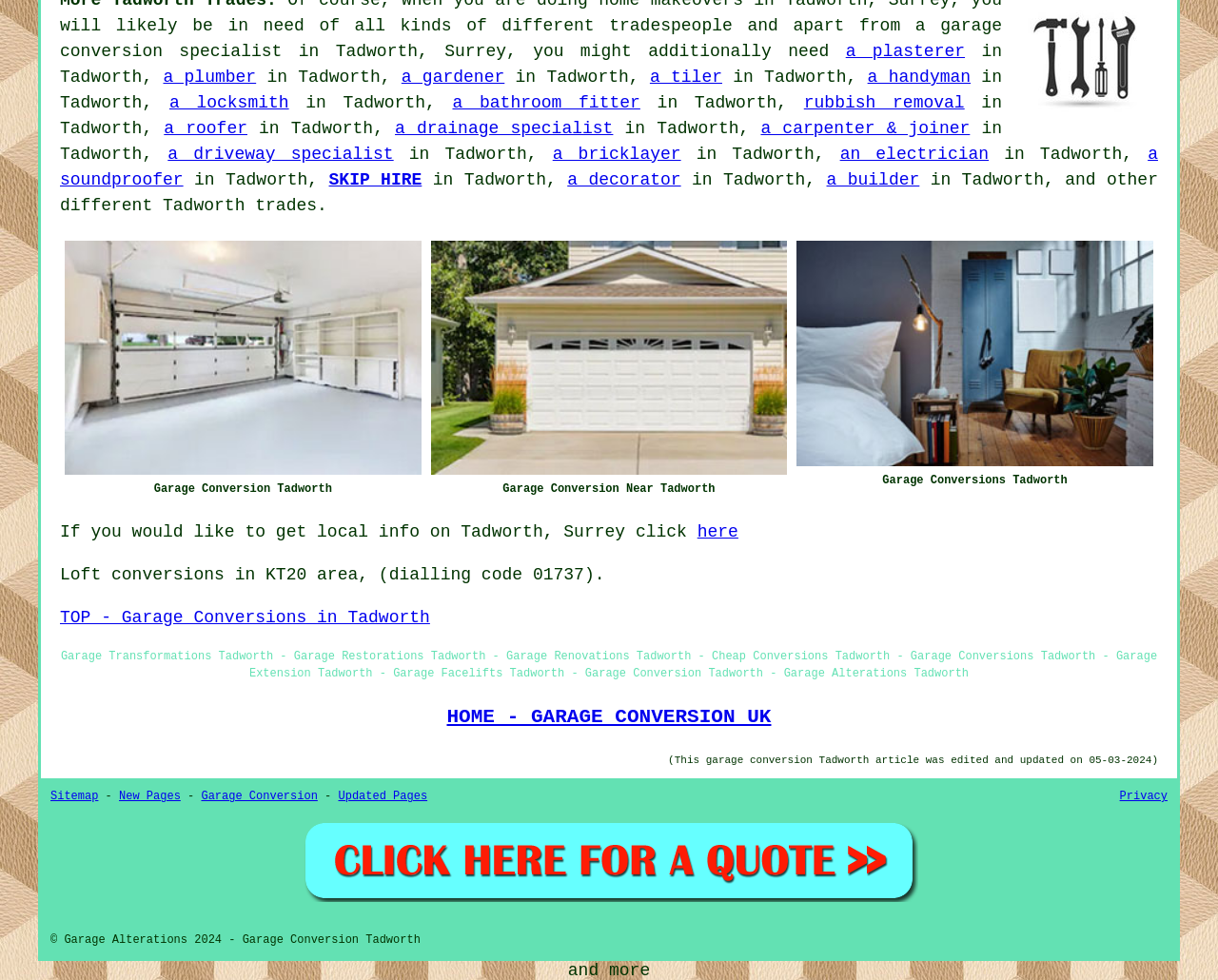Highlight the bounding box coordinates of the element that should be clicked to carry out the following instruction: "click a garage conversion specialist". The coordinates must be given as four float numbers ranging from 0 to 1, i.e., [left, top, right, bottom].

[0.049, 0.016, 0.823, 0.062]